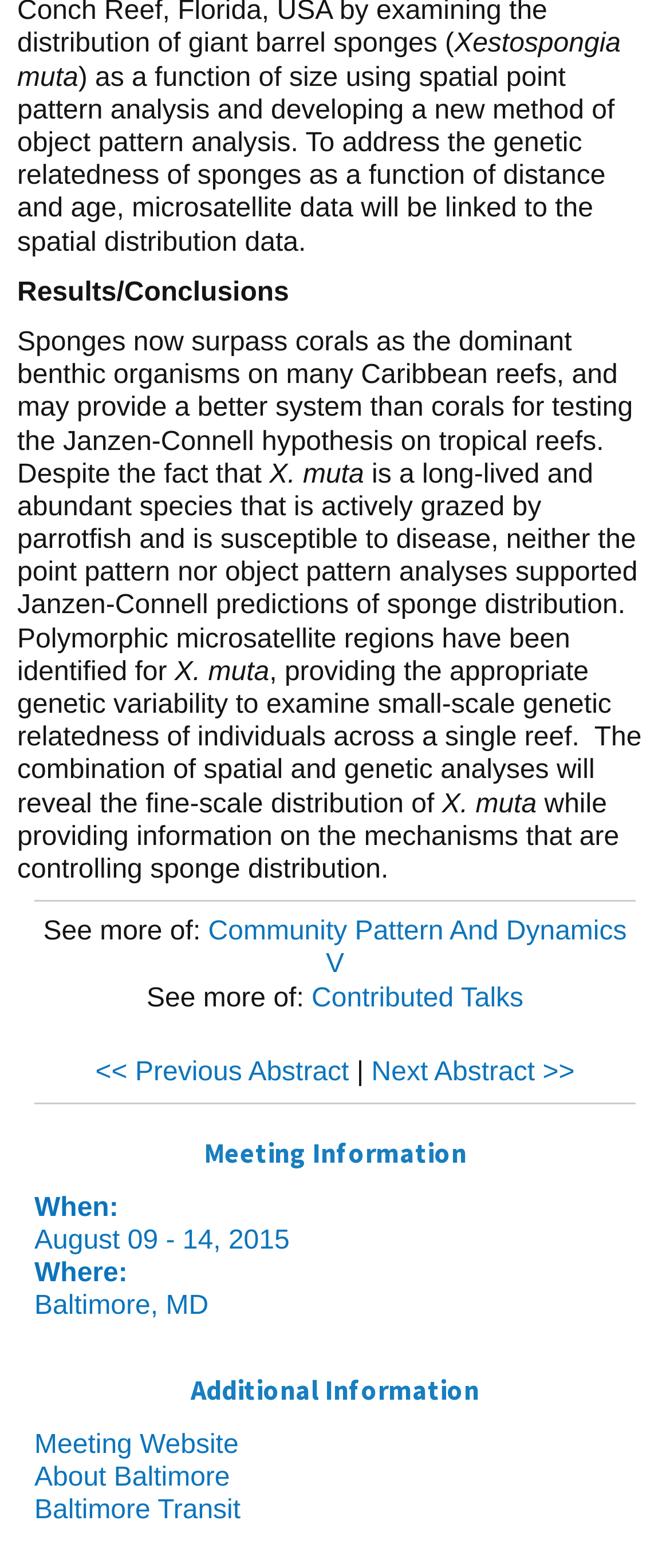How many links are there in the 'Meeting Information' section?
From the screenshot, supply a one-word or short-phrase answer.

3